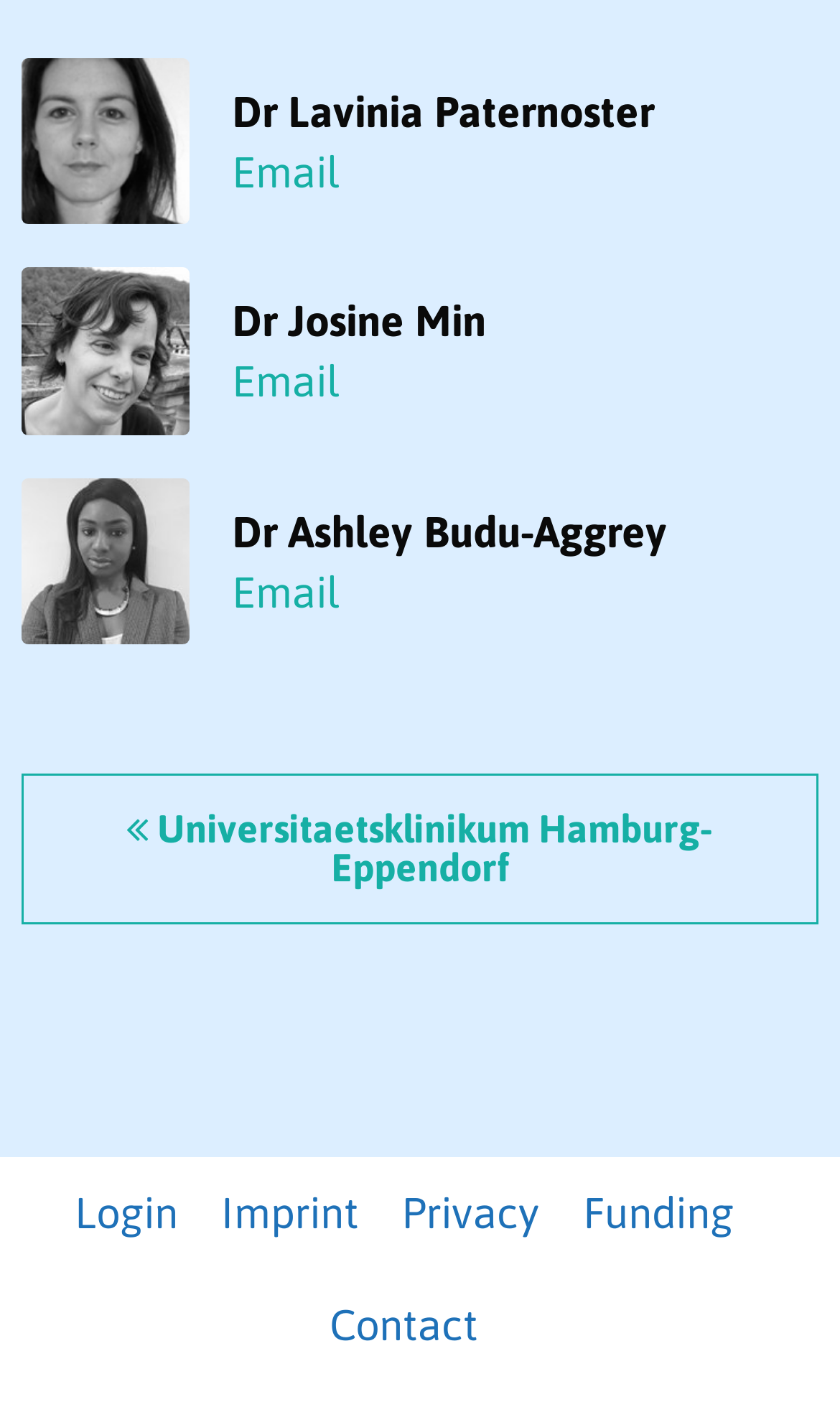Identify the bounding box coordinates of the region that should be clicked to execute the following instruction: "Login to the system".

[0.063, 0.813, 0.237, 0.891]